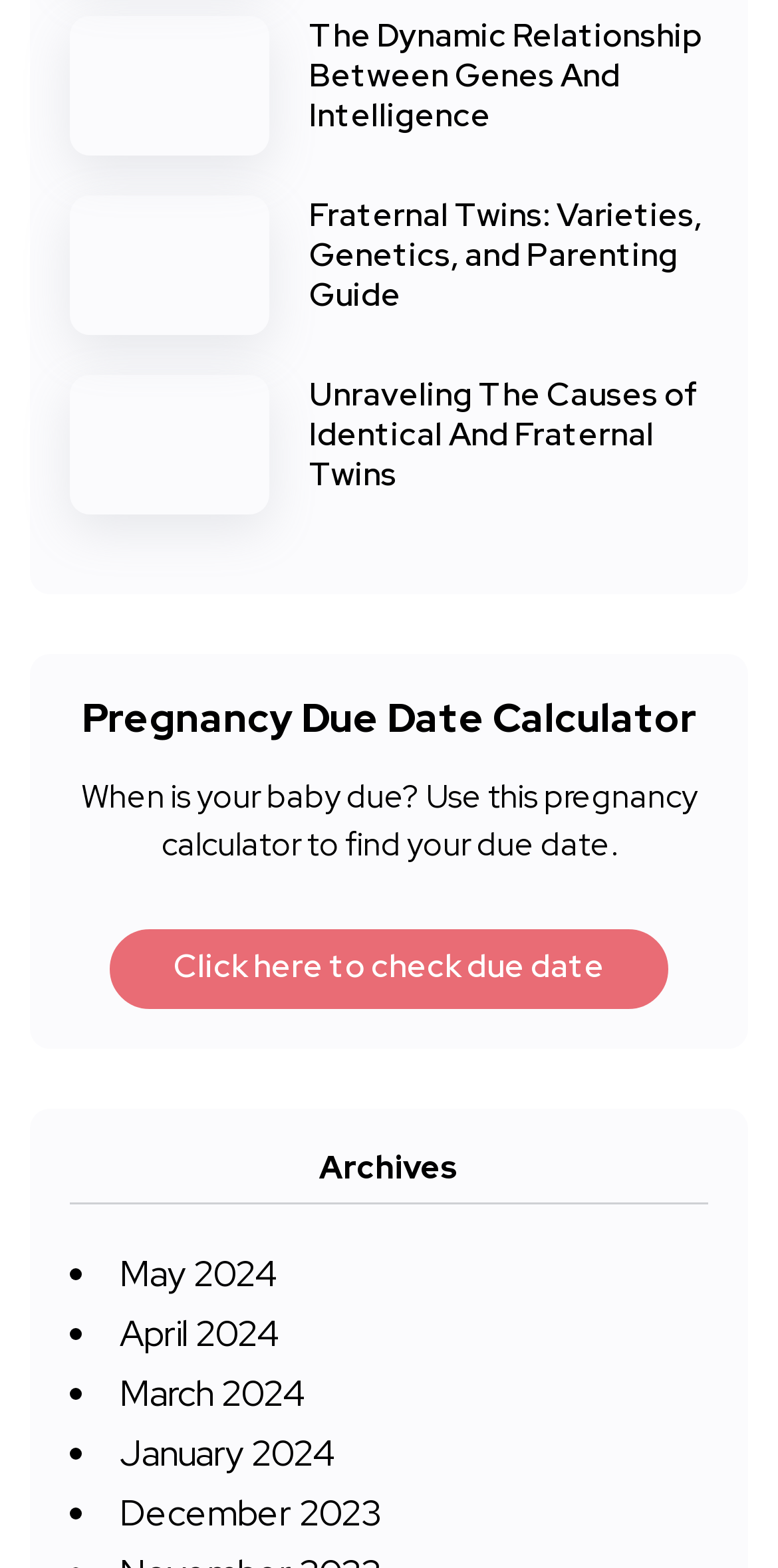Please specify the bounding box coordinates of the clickable region to carry out the following instruction: "explore metal plate mesh products". The coordinates should be four float numbers between 0 and 1, in the format [left, top, right, bottom].

None